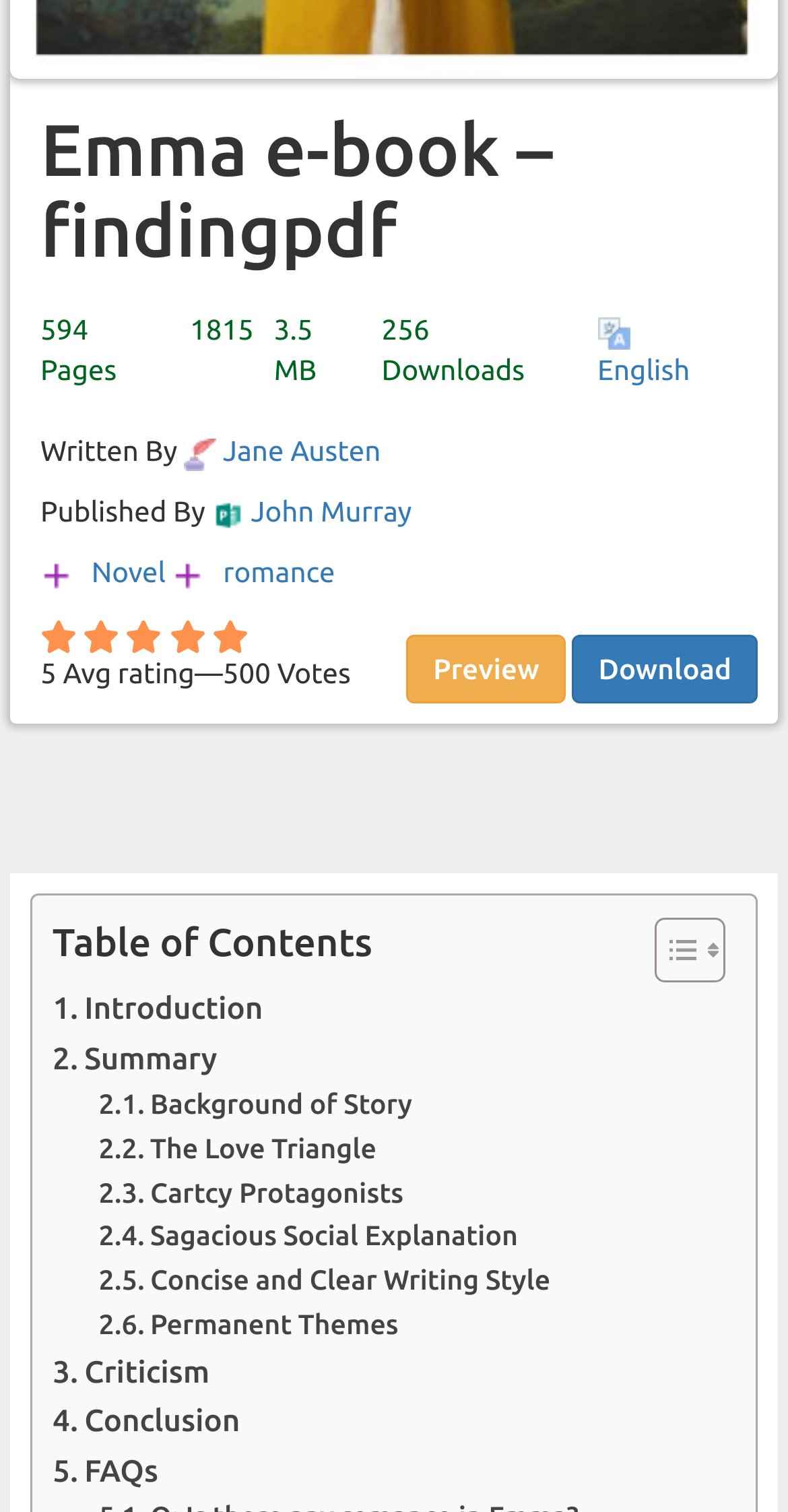Pinpoint the bounding box coordinates of the element to be clicked to execute the instruction: "View the 'Preview'".

[0.516, 0.42, 0.718, 0.465]